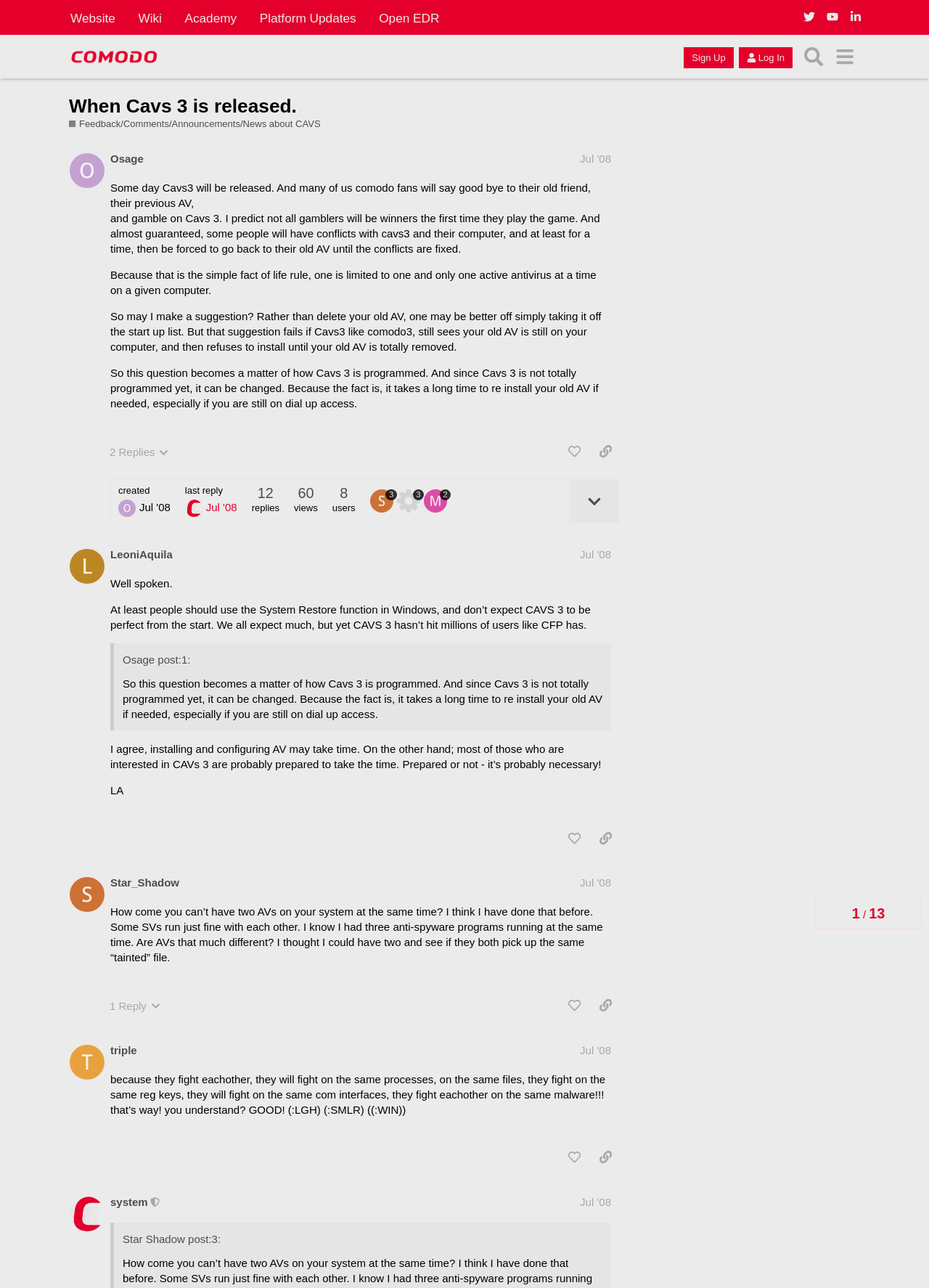Find the bounding box coordinates of the element you need to click on to perform this action: 'Follow on social media'. The coordinates should be represented by four float values between 0 and 1, in the format [left, top, right, bottom].

None